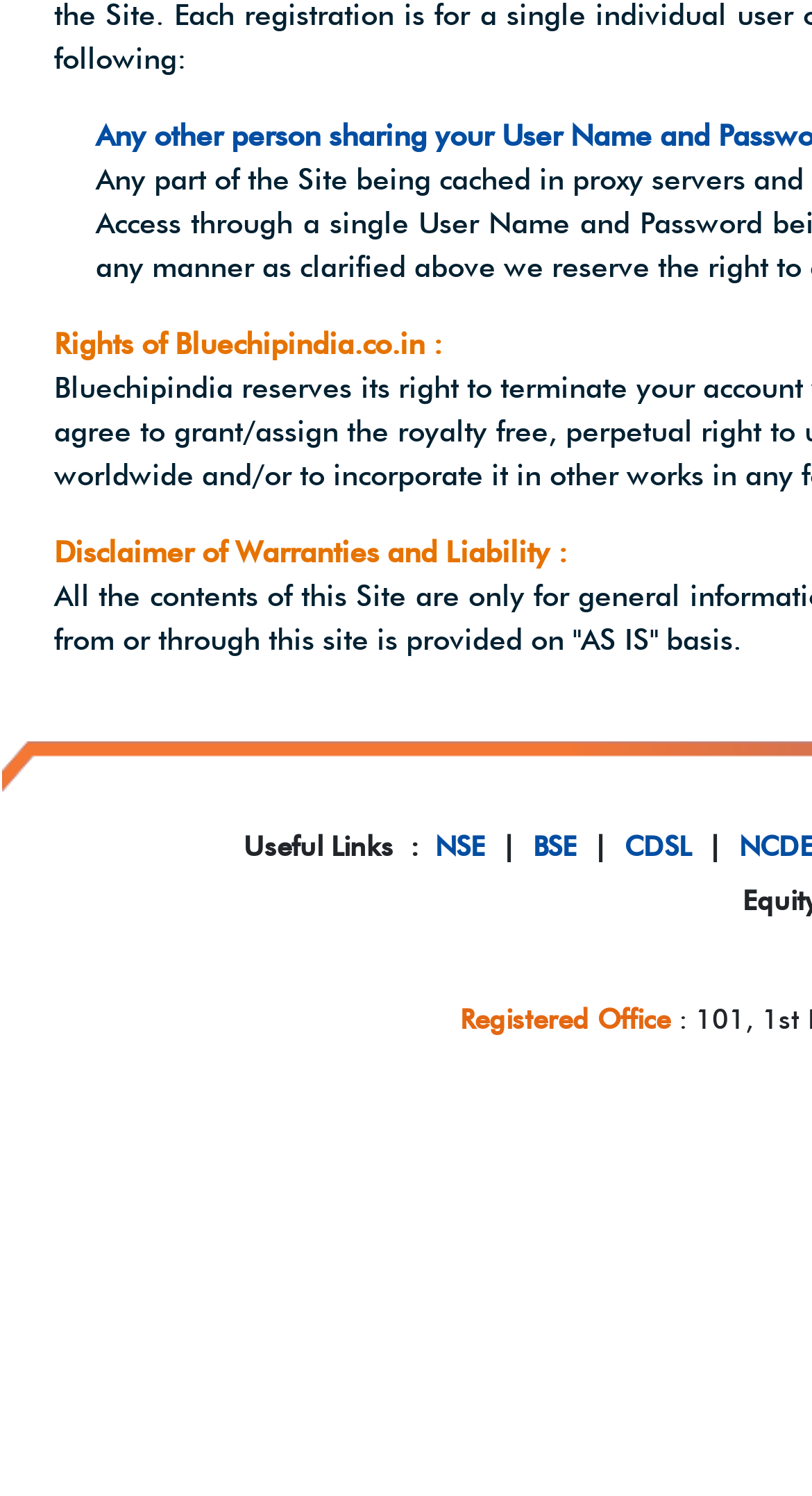Determine the bounding box for the HTML element described here: "BSE". The coordinates should be given as [left, top, right, bottom] with each number being a float between 0 and 1.

[0.656, 0.554, 0.71, 0.577]